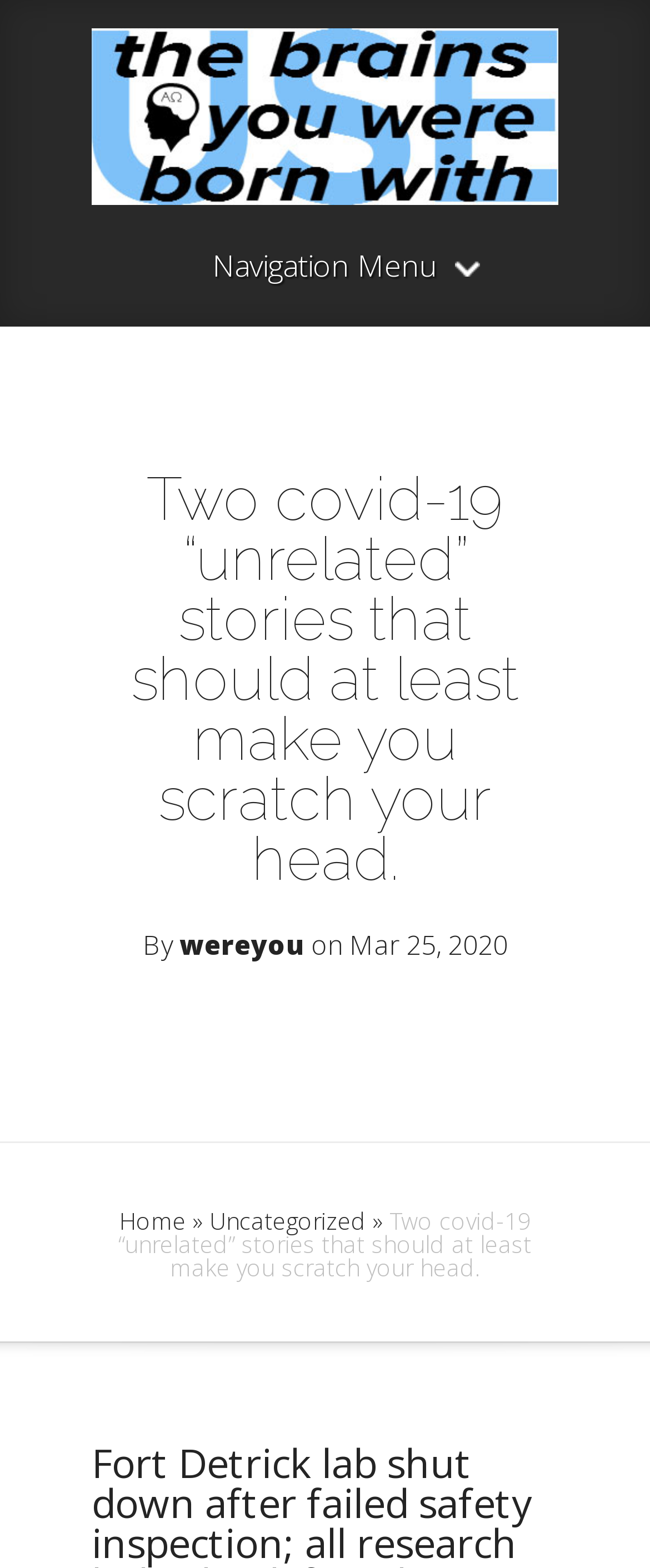Please extract the primary headline from the webpage.

Two covid-19 “unrelated” stories that should at least make you scratch your head.